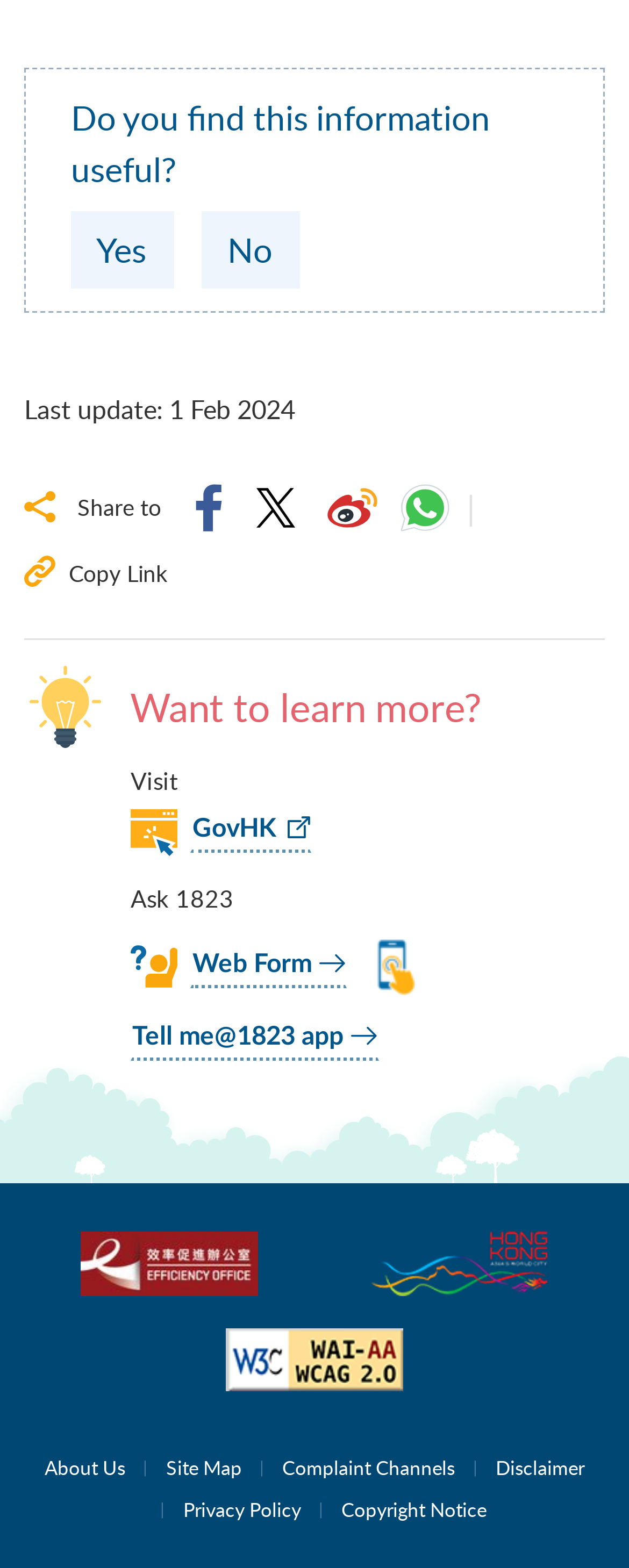Locate the bounding box coordinates of the area you need to click to fulfill this instruction: 'Share to Facebook'. The coordinates must be in the form of four float numbers ranging from 0 to 1: [left, top, right, bottom].

[0.292, 0.308, 0.371, 0.34]